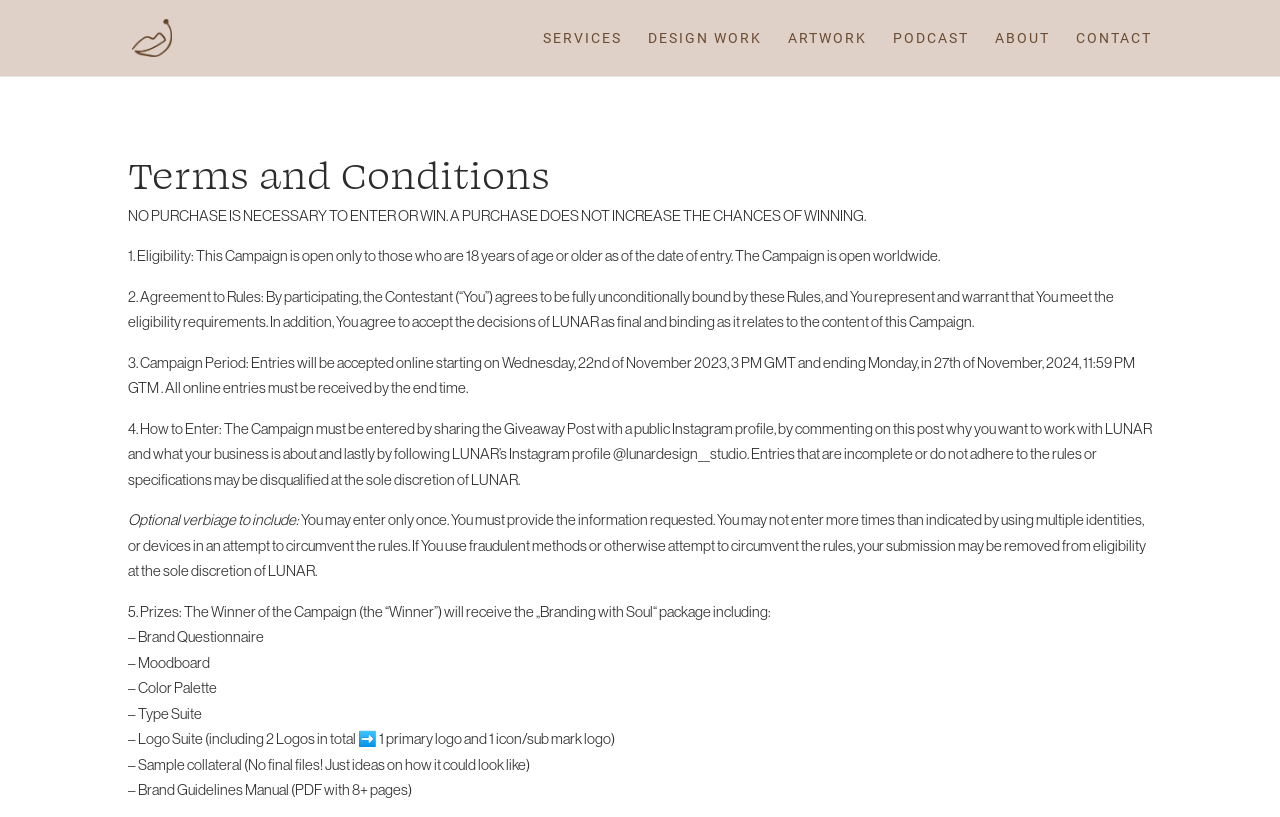Specify the bounding box coordinates of the area to click in order to follow the given instruction: "Search Product Safety Reports."

None